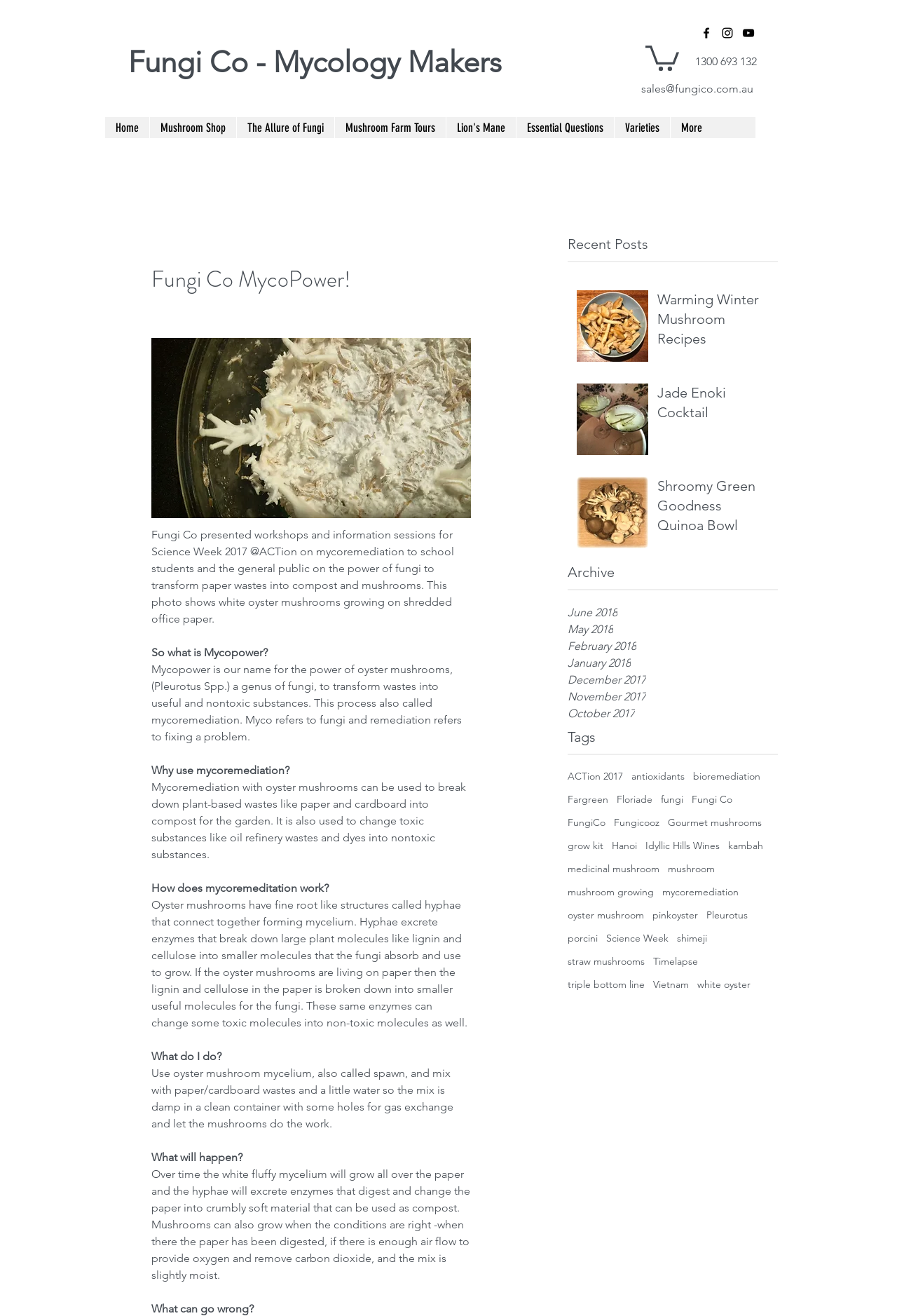Please identify the bounding box coordinates of the clickable area that will fulfill the following instruction: "Read the post 'Warming Winter Mushroom Recipes'". The coordinates should be in the format of four float numbers between 0 and 1, i.e., [left, top, right, bottom].

[0.633, 0.214, 0.867, 0.282]